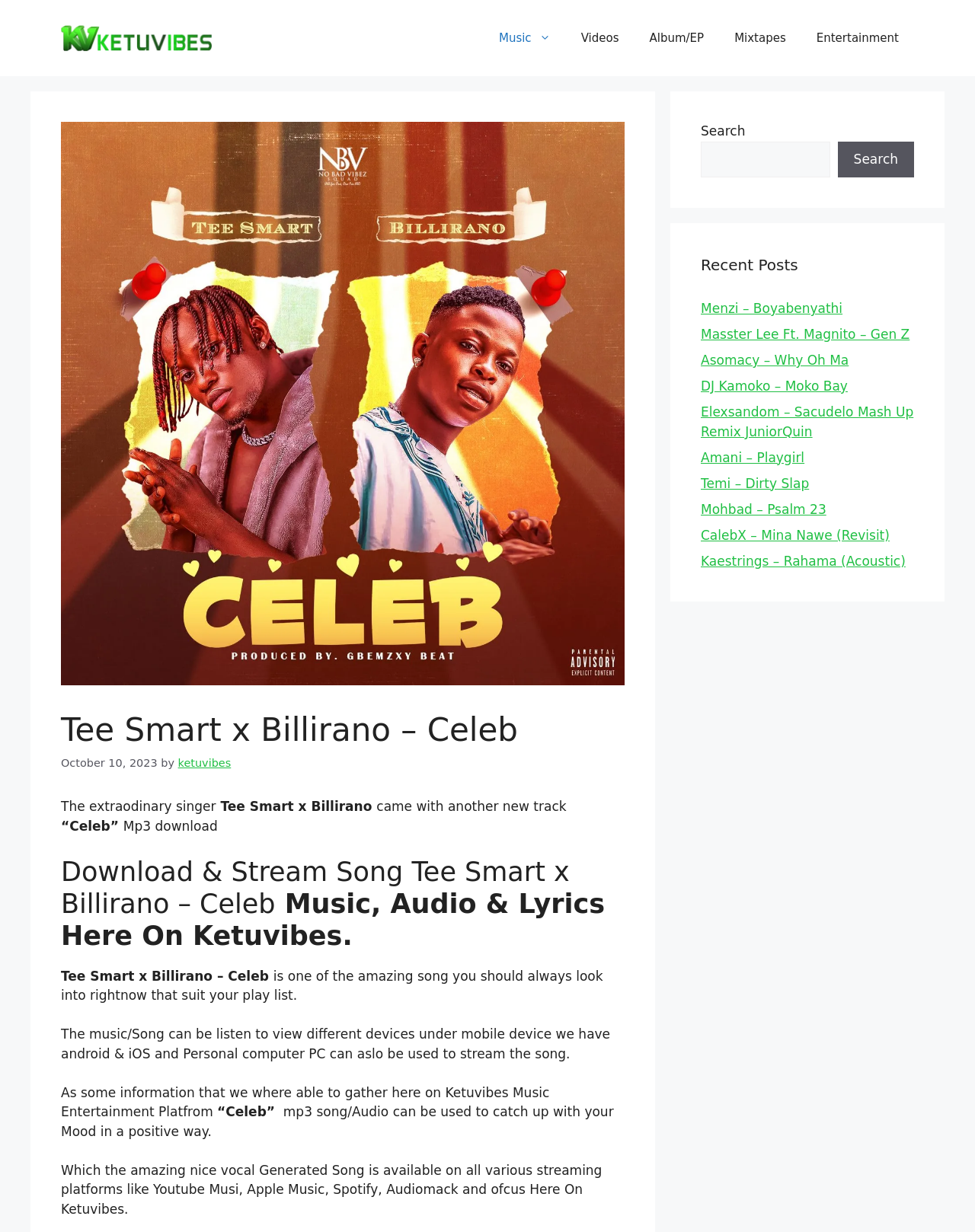Provide the bounding box coordinates of the HTML element this sentence describes: "DJ Kamoko – Moko Bay". The bounding box coordinates consist of four float numbers between 0 and 1, i.e., [left, top, right, bottom].

[0.719, 0.307, 0.869, 0.32]